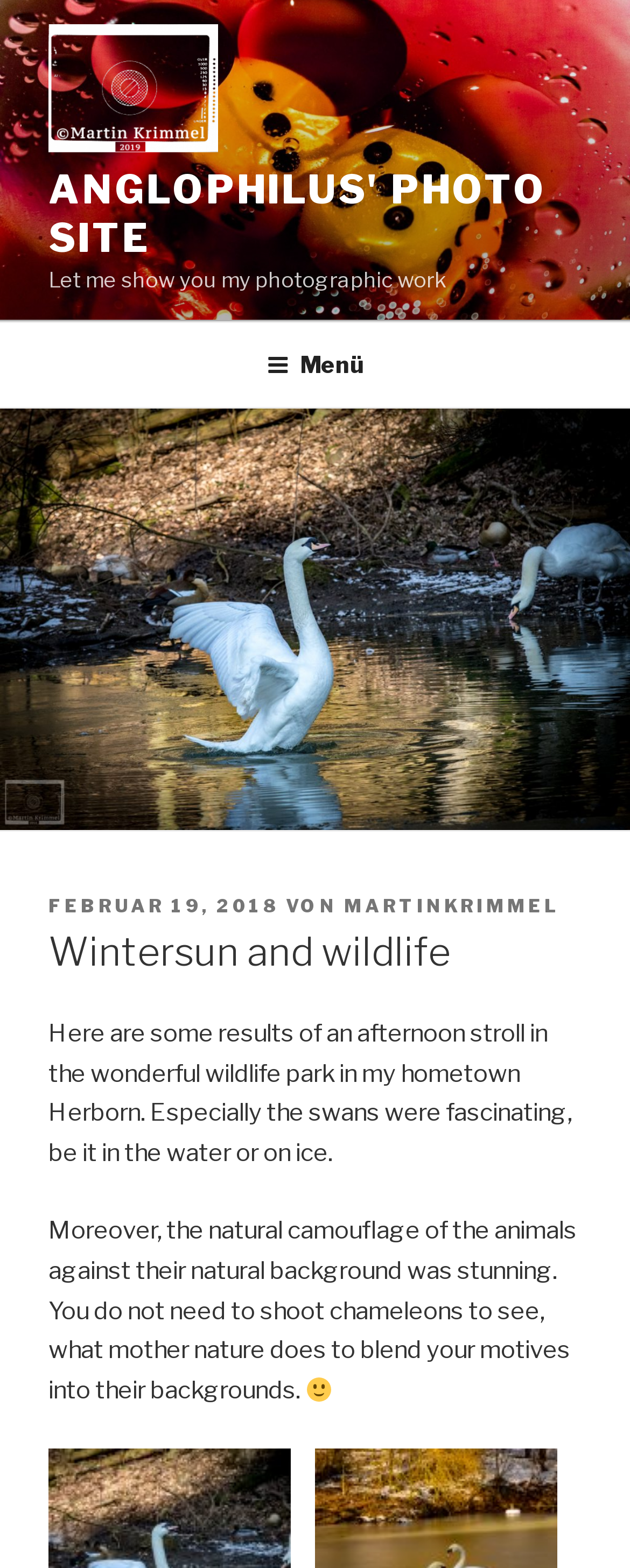Provide the bounding box coordinates of the HTML element this sentence describes: "parent_node: ANGLOPHILUS' PHOTO SITE".

[0.077, 0.015, 0.385, 0.106]